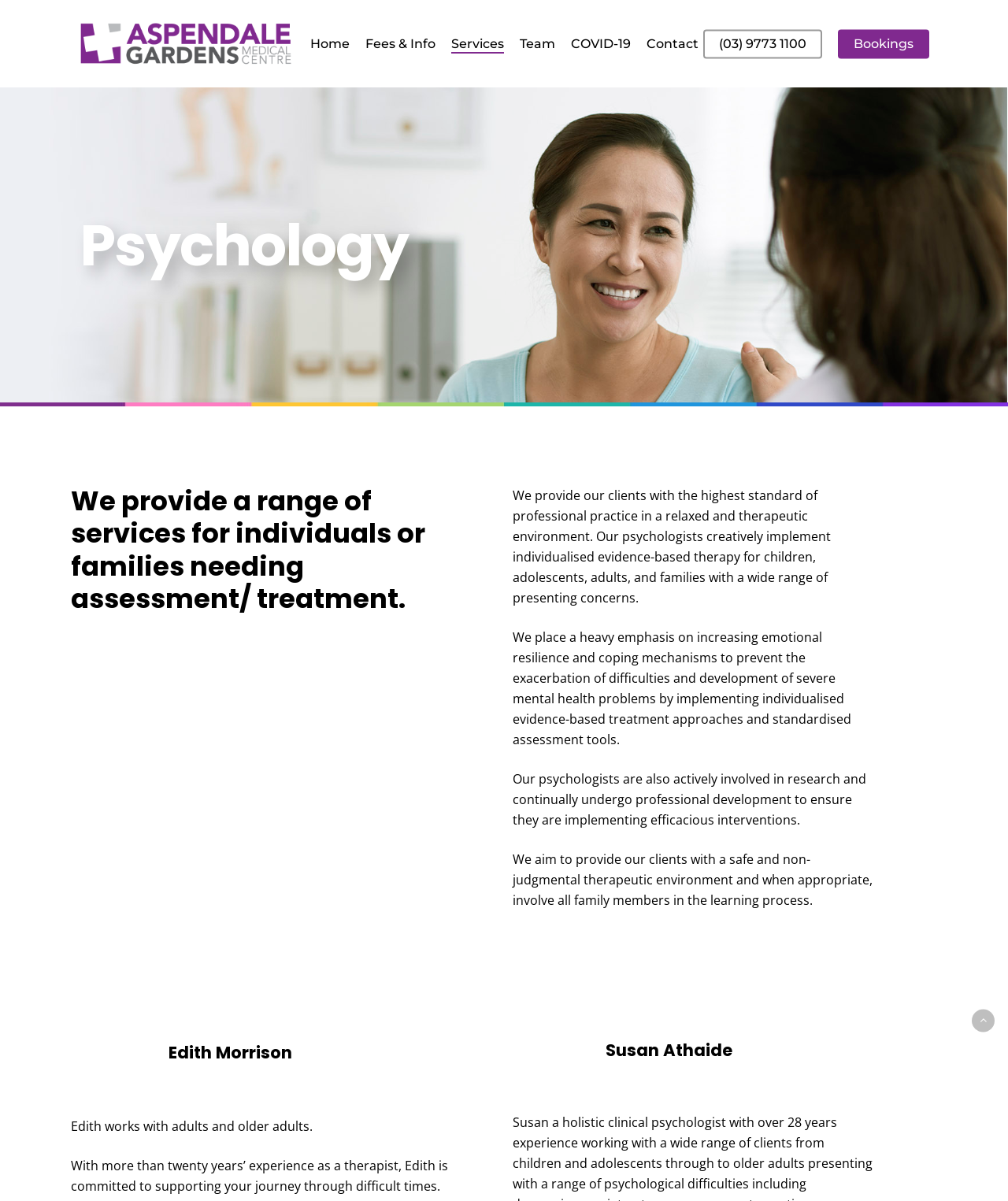For the given element description Home, determine the bounding box coordinates of the UI element. The coordinates should follow the format (top-left x, top-left y, bottom-right x, bottom-right y) and be within the range of 0 to 1.

[0.307, 0.03, 0.346, 0.043]